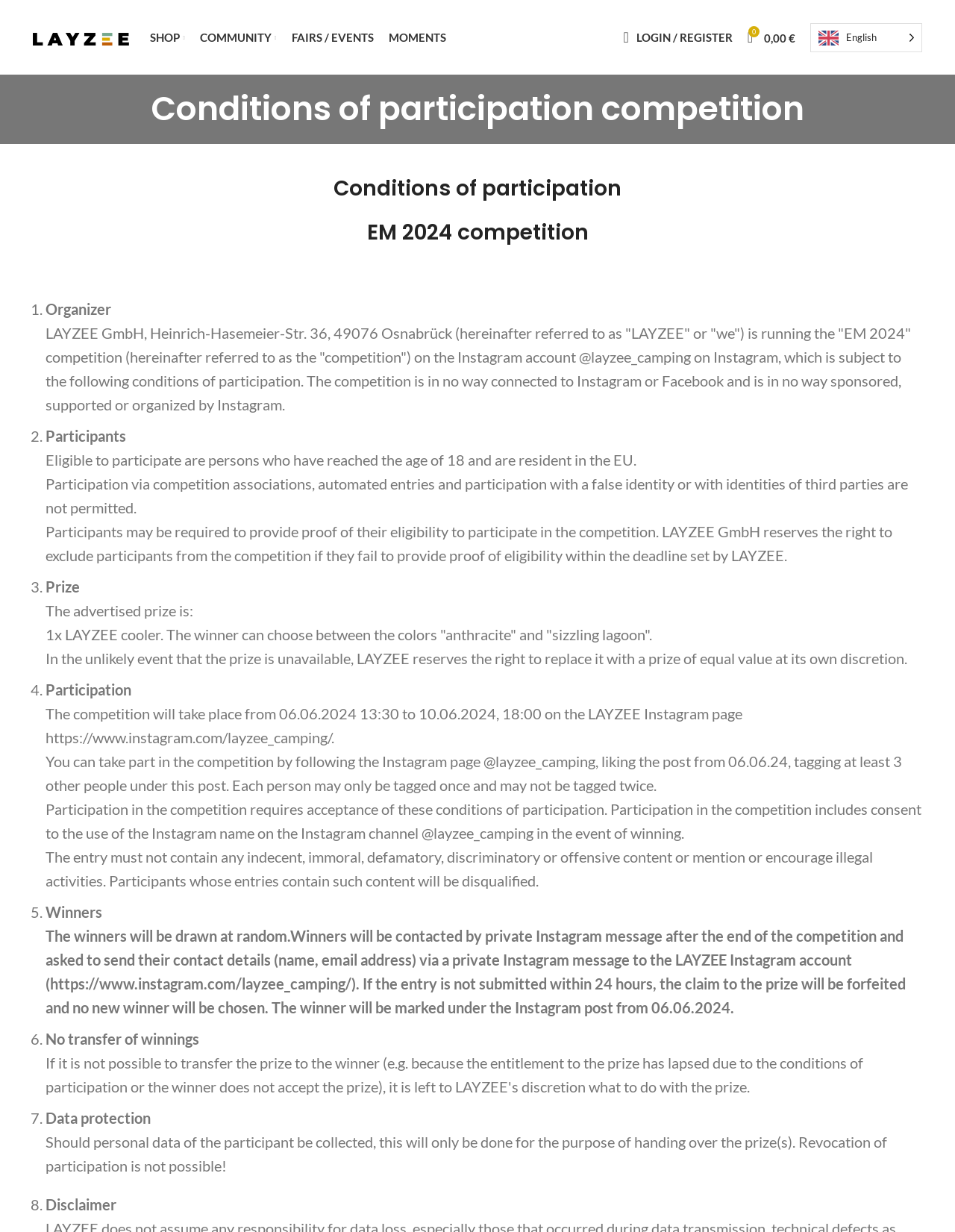Determine the bounding box coordinates of the clickable region to carry out the instruction: "Go to the SHOP page".

[0.157, 0.018, 0.194, 0.042]